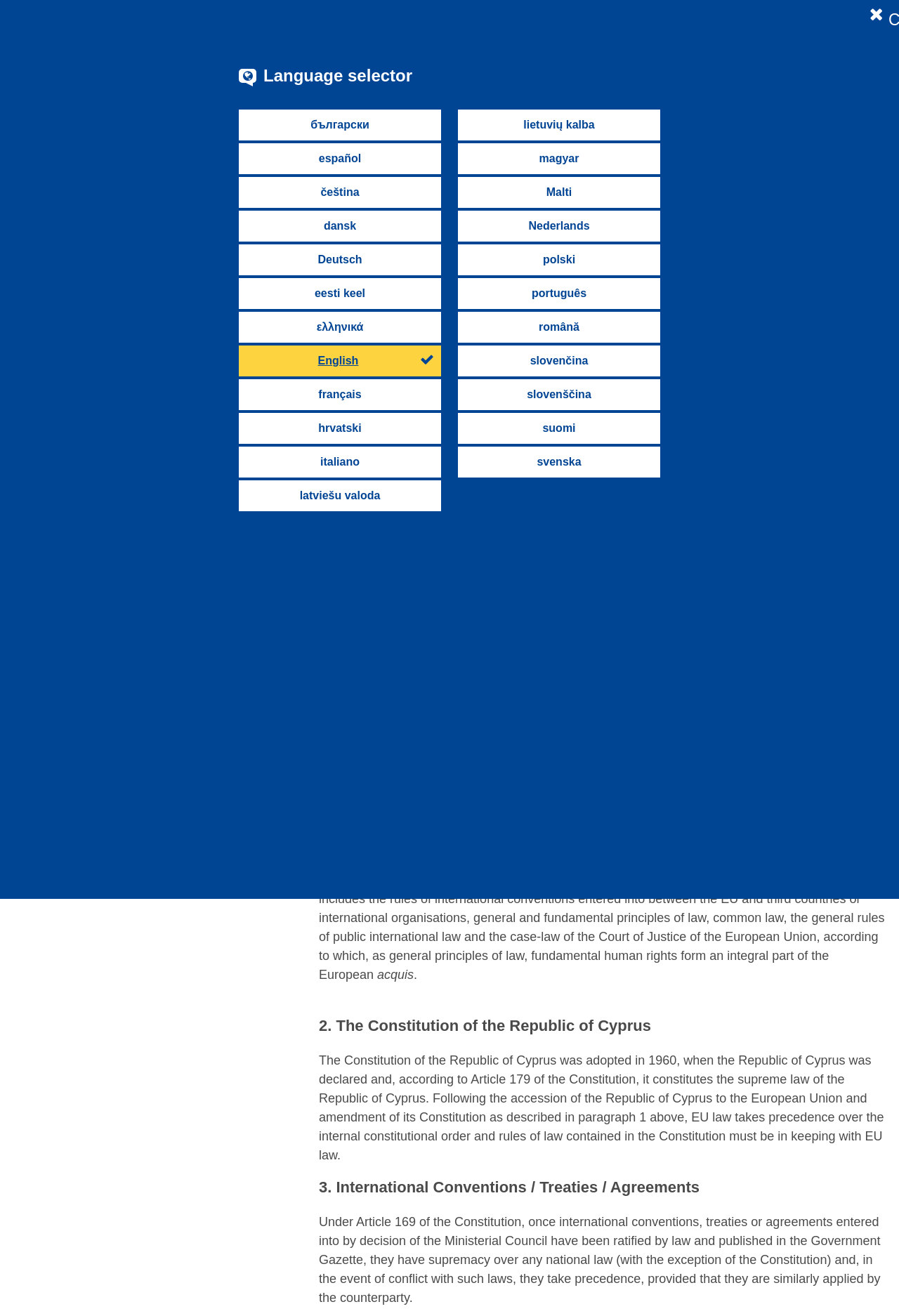What is the source of law that has supremacy in the Republic of Cyprus?
Please provide a single word or phrase based on the screenshot.

EU law